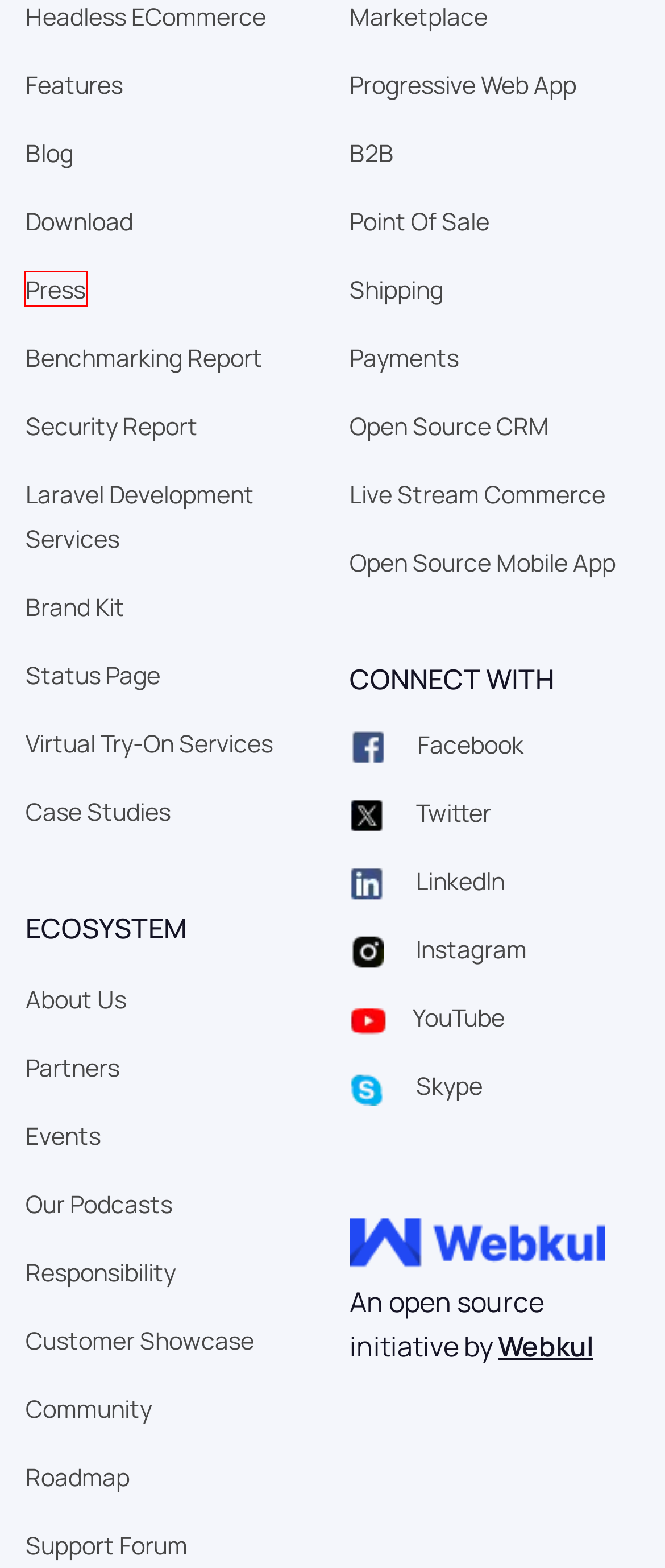Given a webpage screenshot with a red bounding box around a UI element, choose the webpage description that best matches the new webpage after clicking the element within the bounding box. Here are the candidates:
A. Laravel eCommerce Intuitive Project Roadmap - Bagisto
B. Bagisto Success Stories: Transformative E-commerce Journeys Unveiled
C. Laravel eCommerce Extensions & Modules For Your Online Store - Bagisto
D. Livestream Shopping - Bagisto
E. Best B2B/B2C Online Marketplace Platform | Webkul
F. Press - Bagisto
G. About - Bagisto
H. Events - Bagisto

F